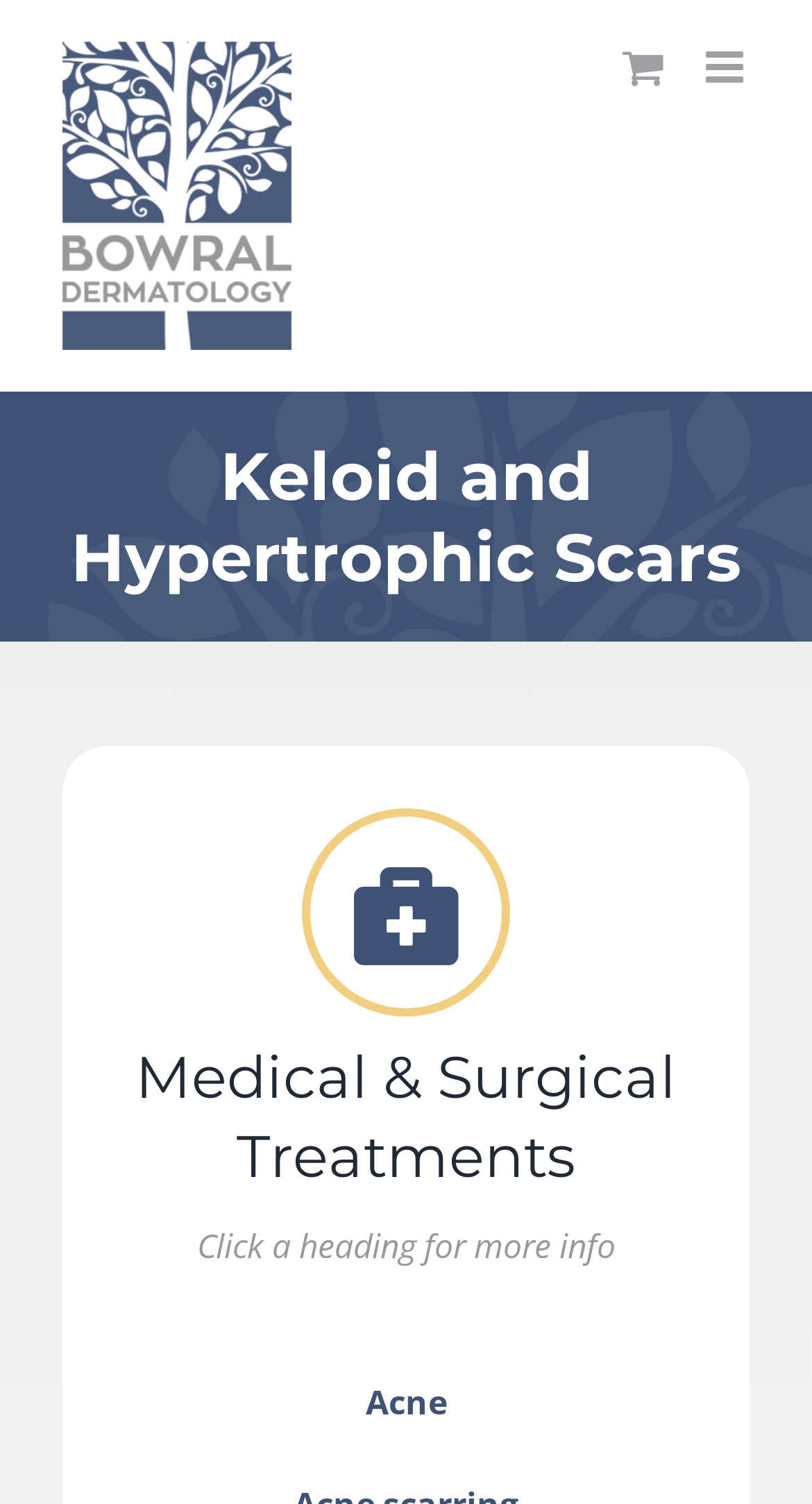How many headings are on the webpage?
Please give a detailed and elaborate answer to the question.

There are two headings on the webpage: 'Keloid and Hypertrophic Scars' and 'Medical & Surgical Treatments'. These headings are used to organize the content of the webpage.